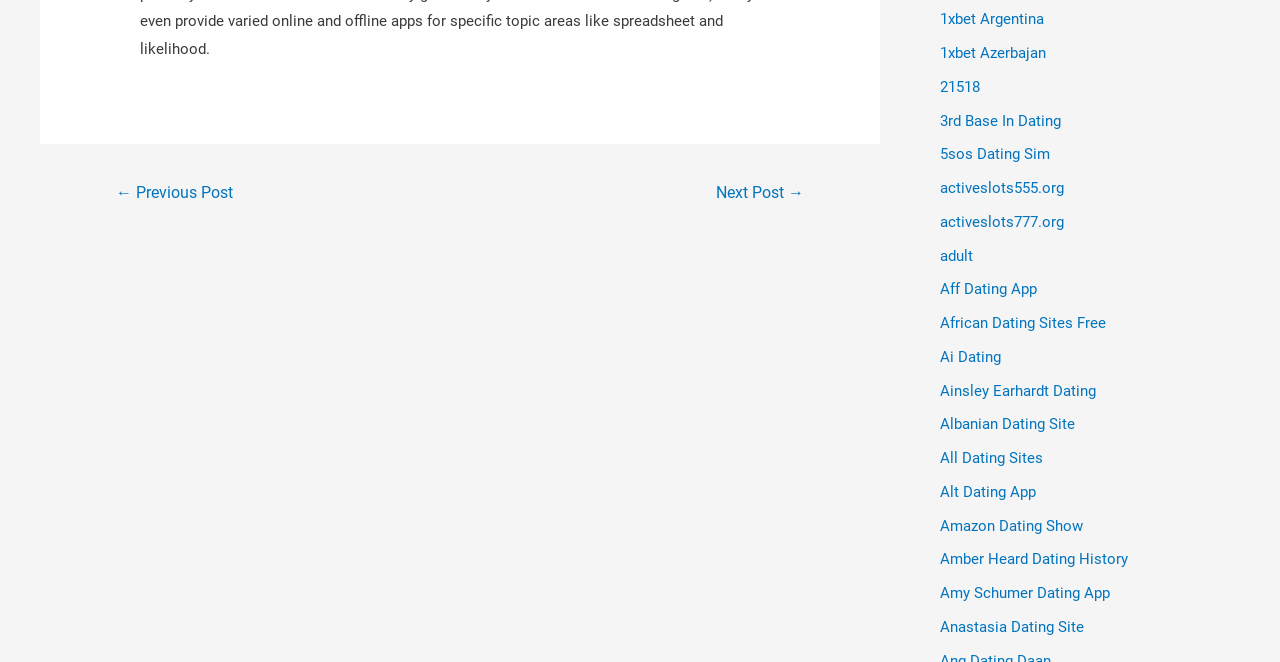Can you find the bounding box coordinates for the element that needs to be clicked to execute this instruction: "explore African Dating Sites Free"? The coordinates should be given as four float numbers between 0 and 1, i.e., [left, top, right, bottom].

[0.734, 0.474, 0.864, 0.502]